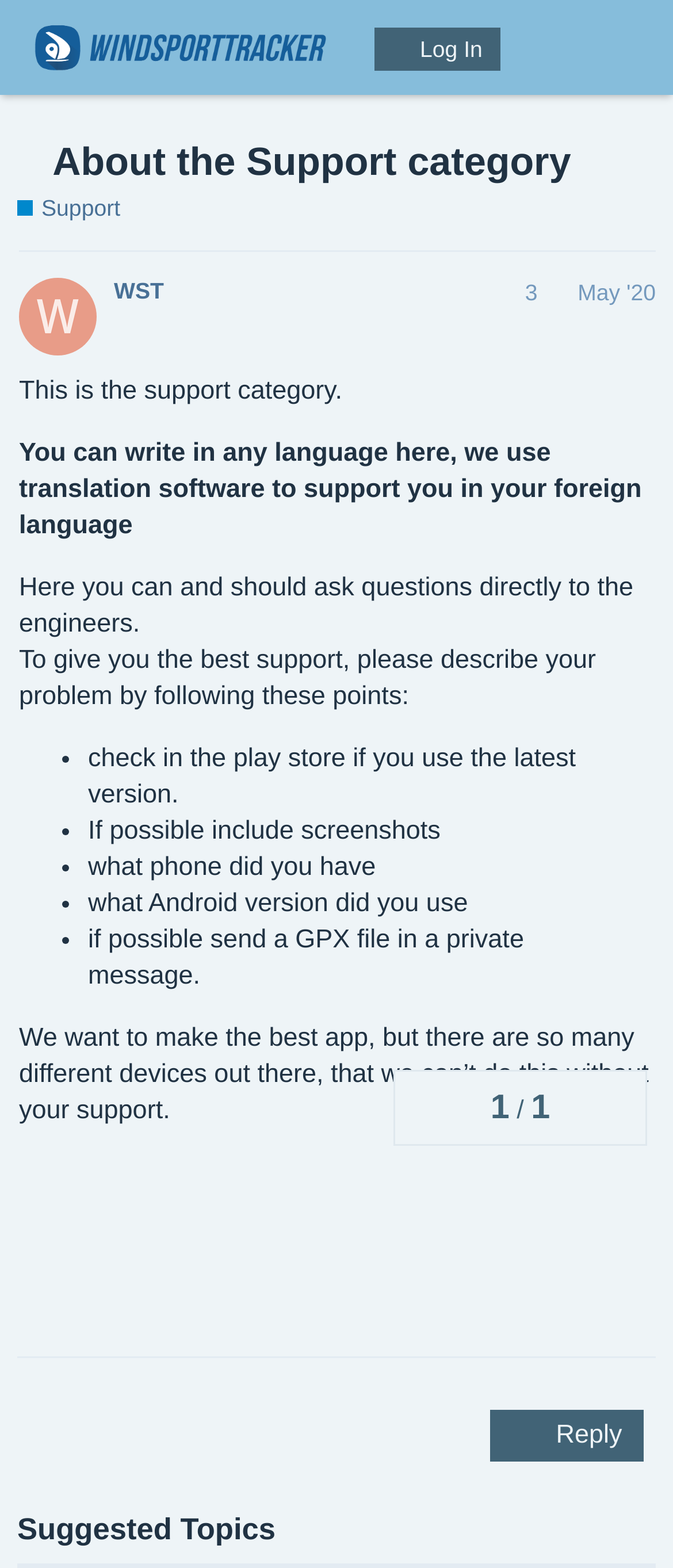Please identify the bounding box coordinates of the element's region that needs to be clicked to fulfill the following instruction: "Go to another topic list or category". The bounding box coordinates should consist of four float numbers between 0 and 1, i.e., [left, top, right, bottom].

[0.865, 0.007, 0.974, 0.053]